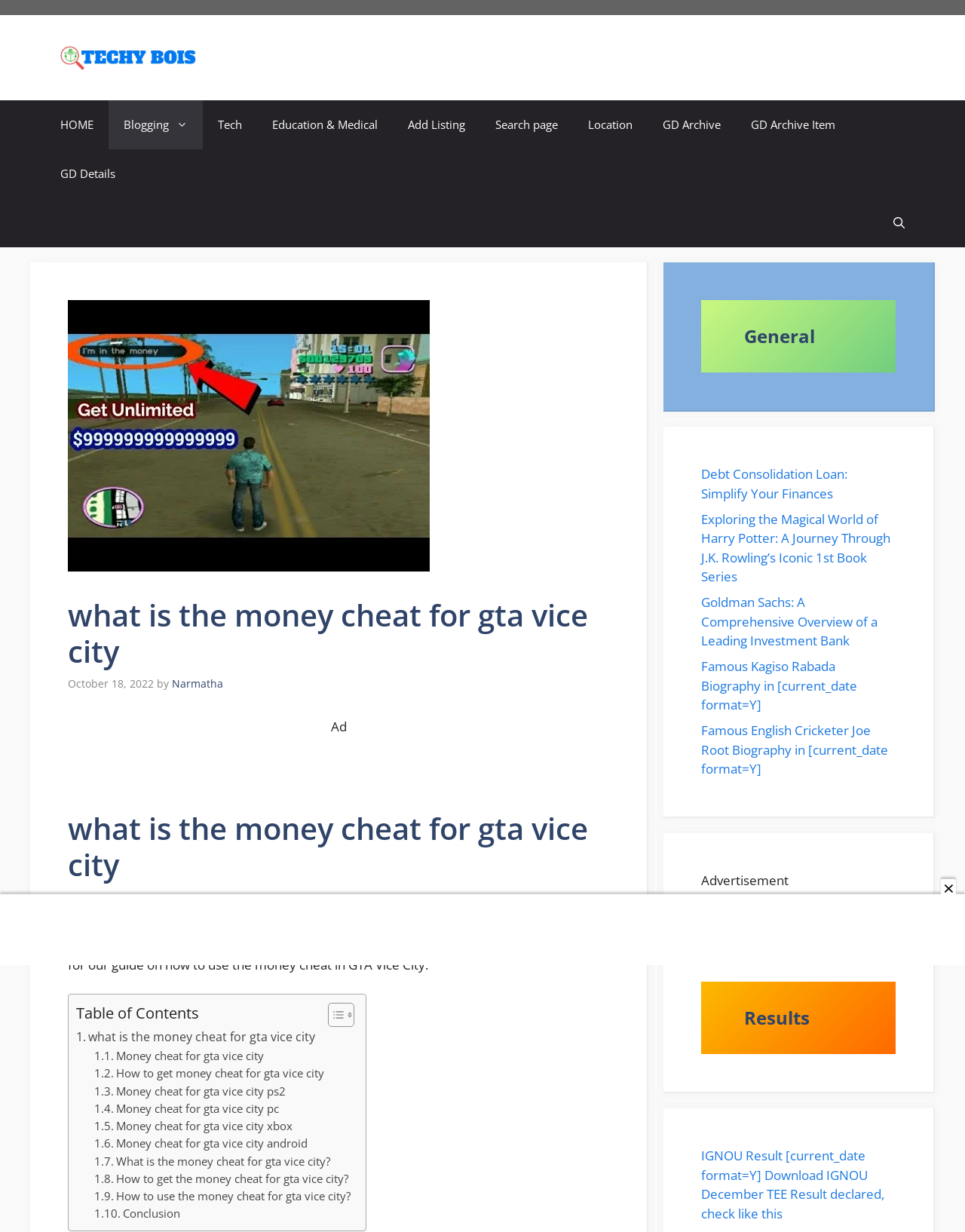Please determine the bounding box coordinates of the element to click in order to execute the following instruction: "Search for something using the 'Open Search Bar' button". The coordinates should be four float numbers between 0 and 1, specified as [left, top, right, bottom].

[0.91, 0.161, 0.953, 0.201]